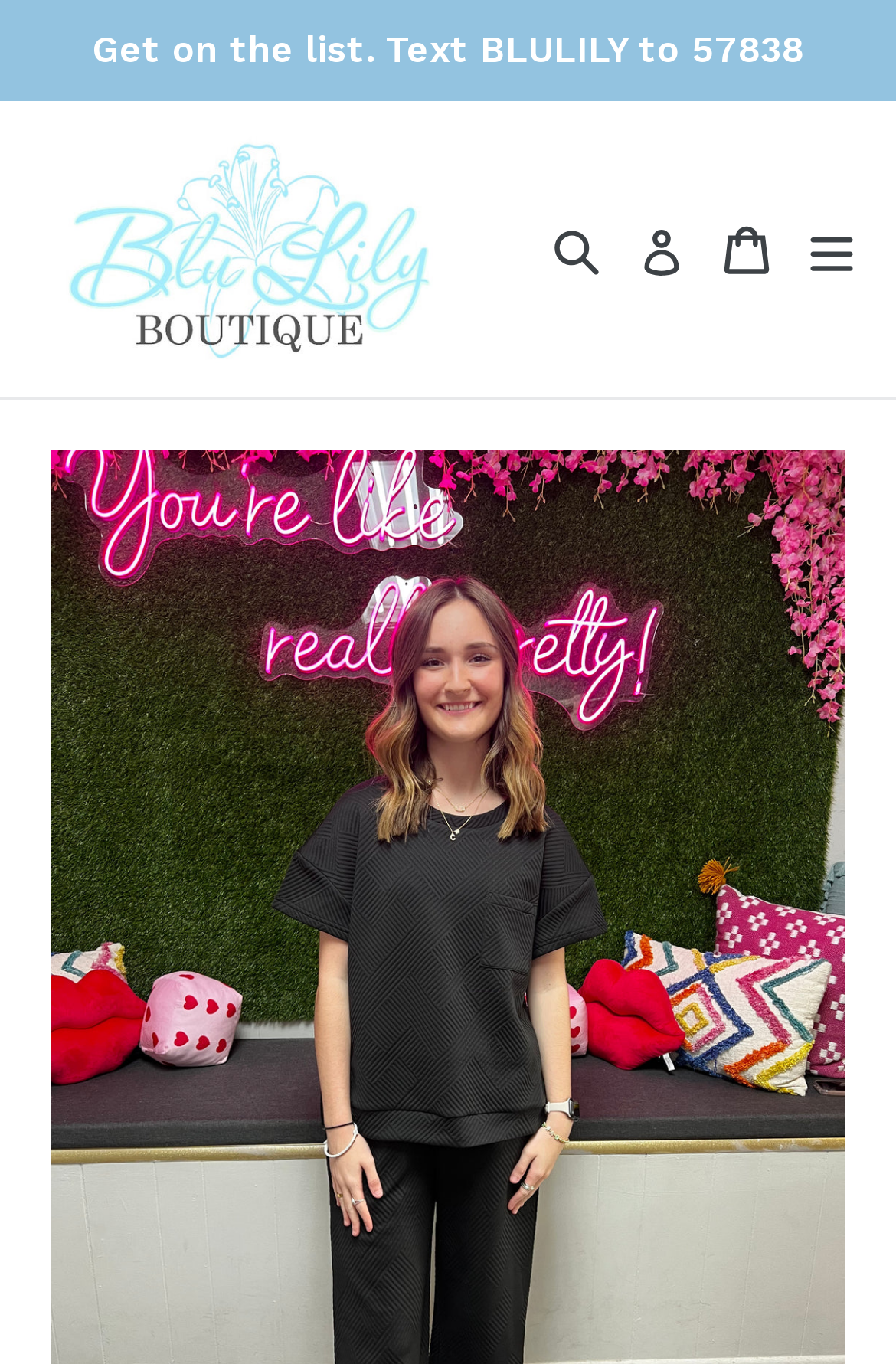Find the primary header on the webpage and provide its text.

Textured Babe Two Piece Set (2 Colors)